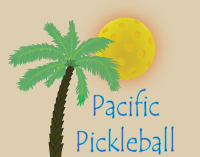What is the shape of the pickleball?
From the screenshot, supply a one-word or short-phrase answer.

With holes